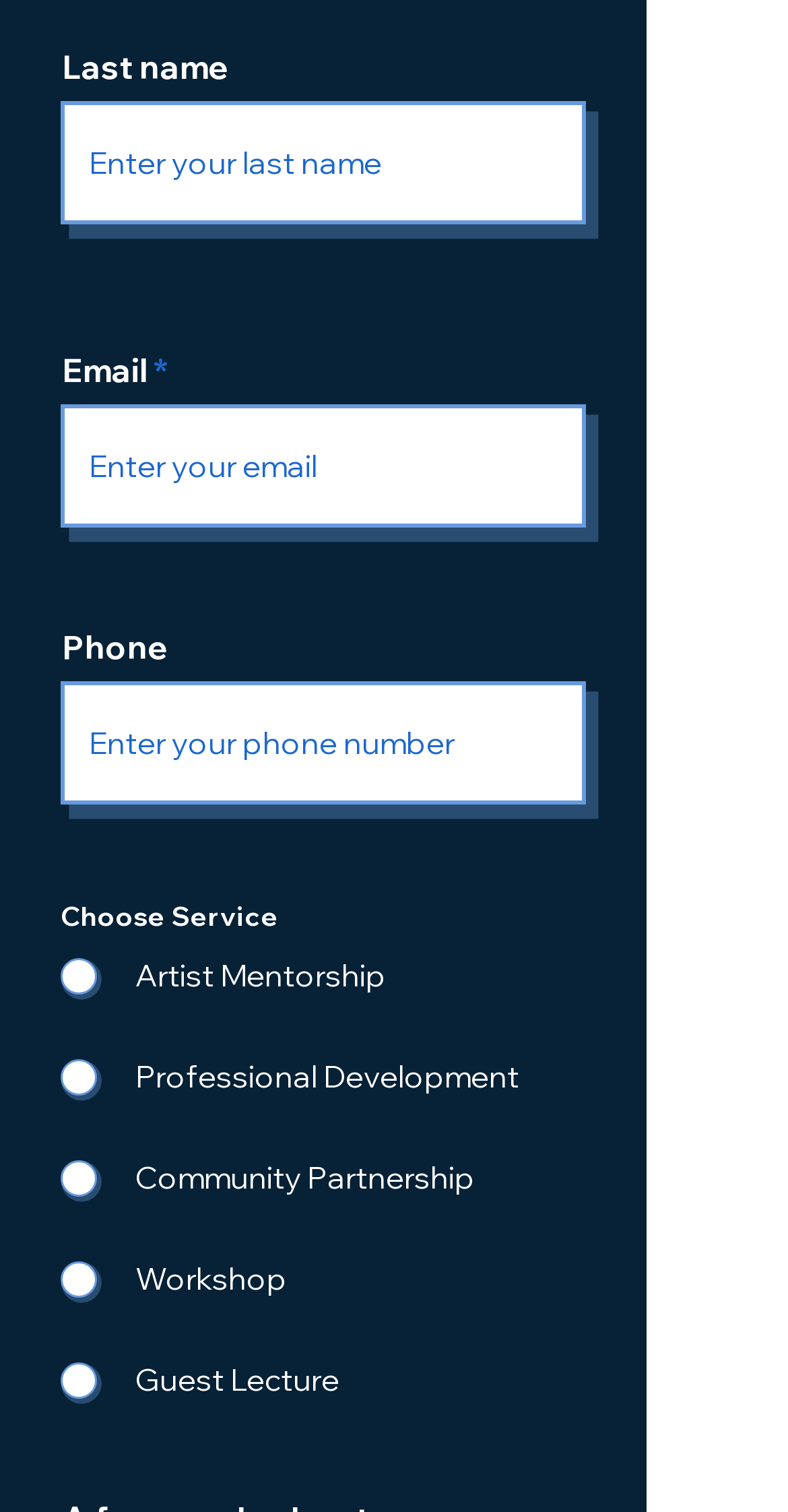Please answer the following question using a single word or phrase: Is the 'Email' field required?

Yes